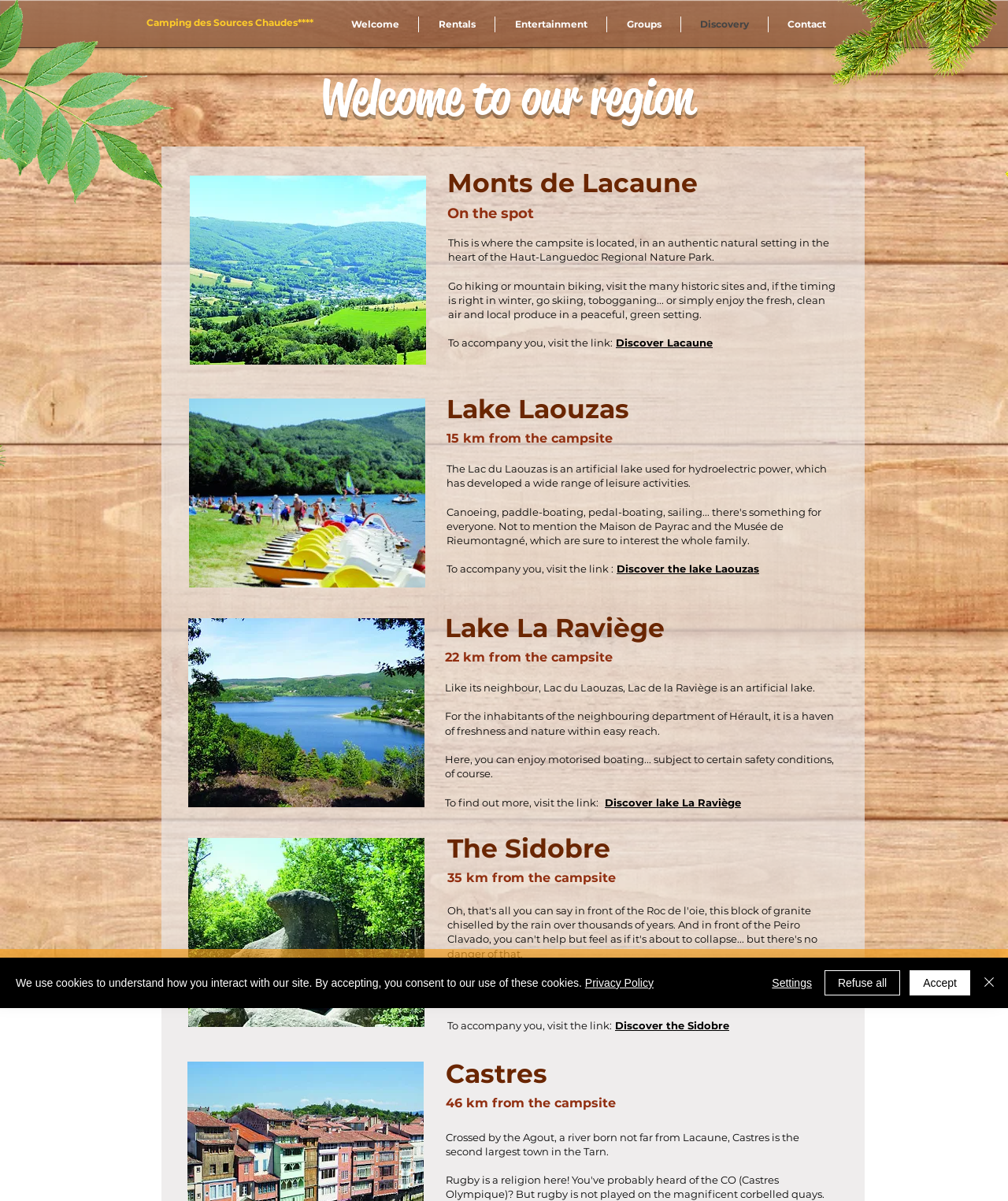What is the purpose of Lake du Laouzas?
From the image, respond with a single word or phrase.

hydroelectric power